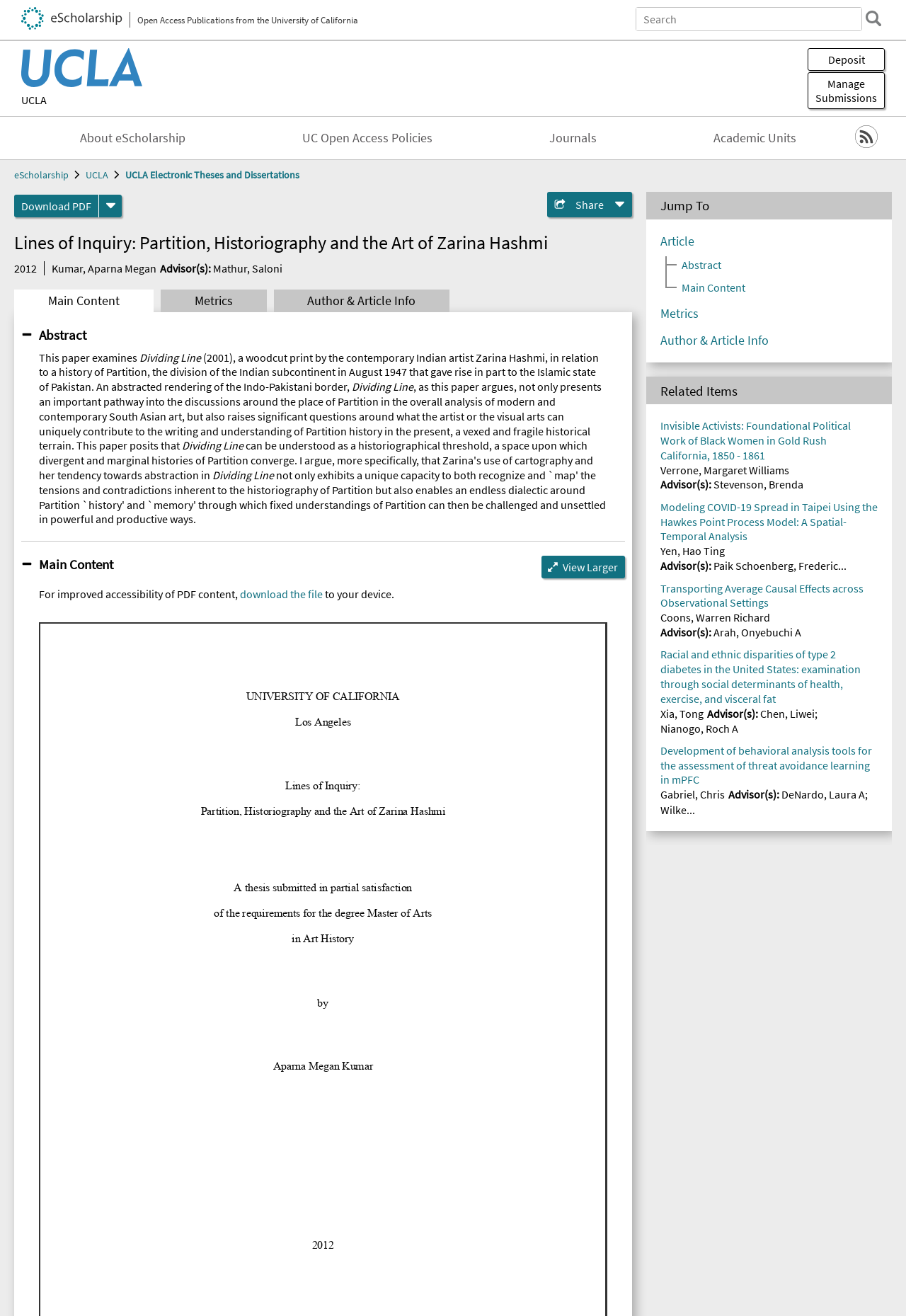What is the title of the paper?
From the details in the image, provide a complete and detailed answer to the question.

The title of the paper can be found in the heading element with the text 'Lines of Inquiry: Partition, Historiography and the Art of Zarina Hashmi'.